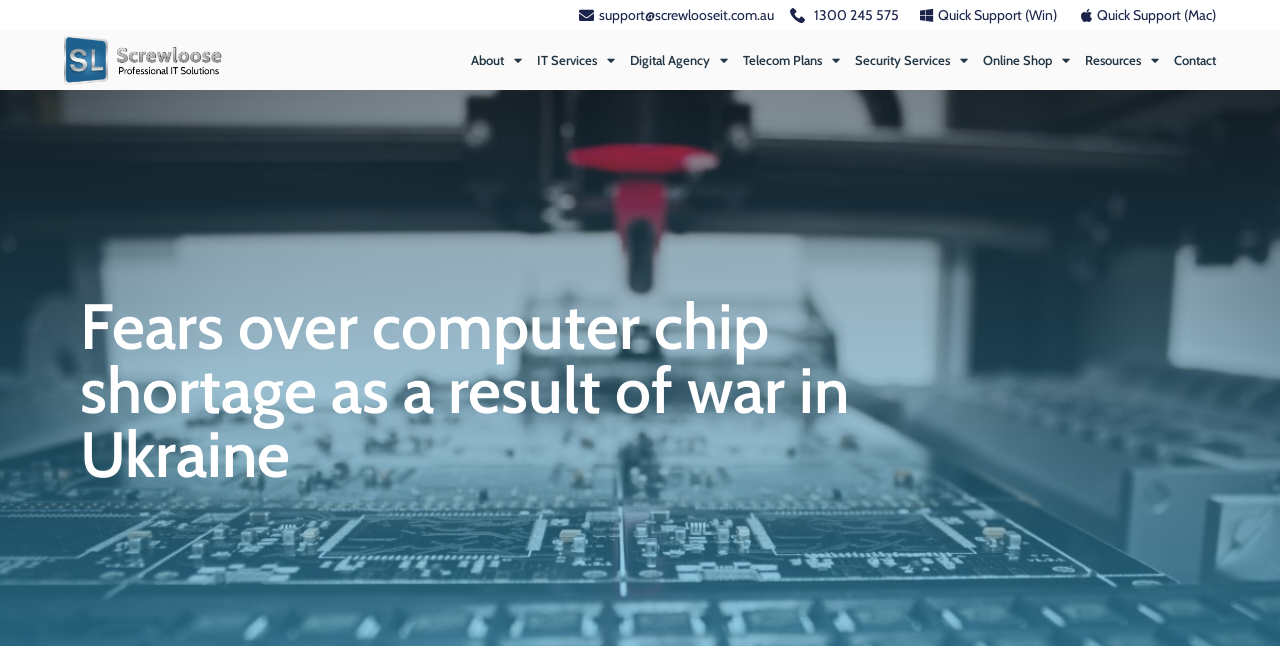Please give a one-word or short phrase response to the following question: 
What is the position of the 'Contact' link?

Rightmost